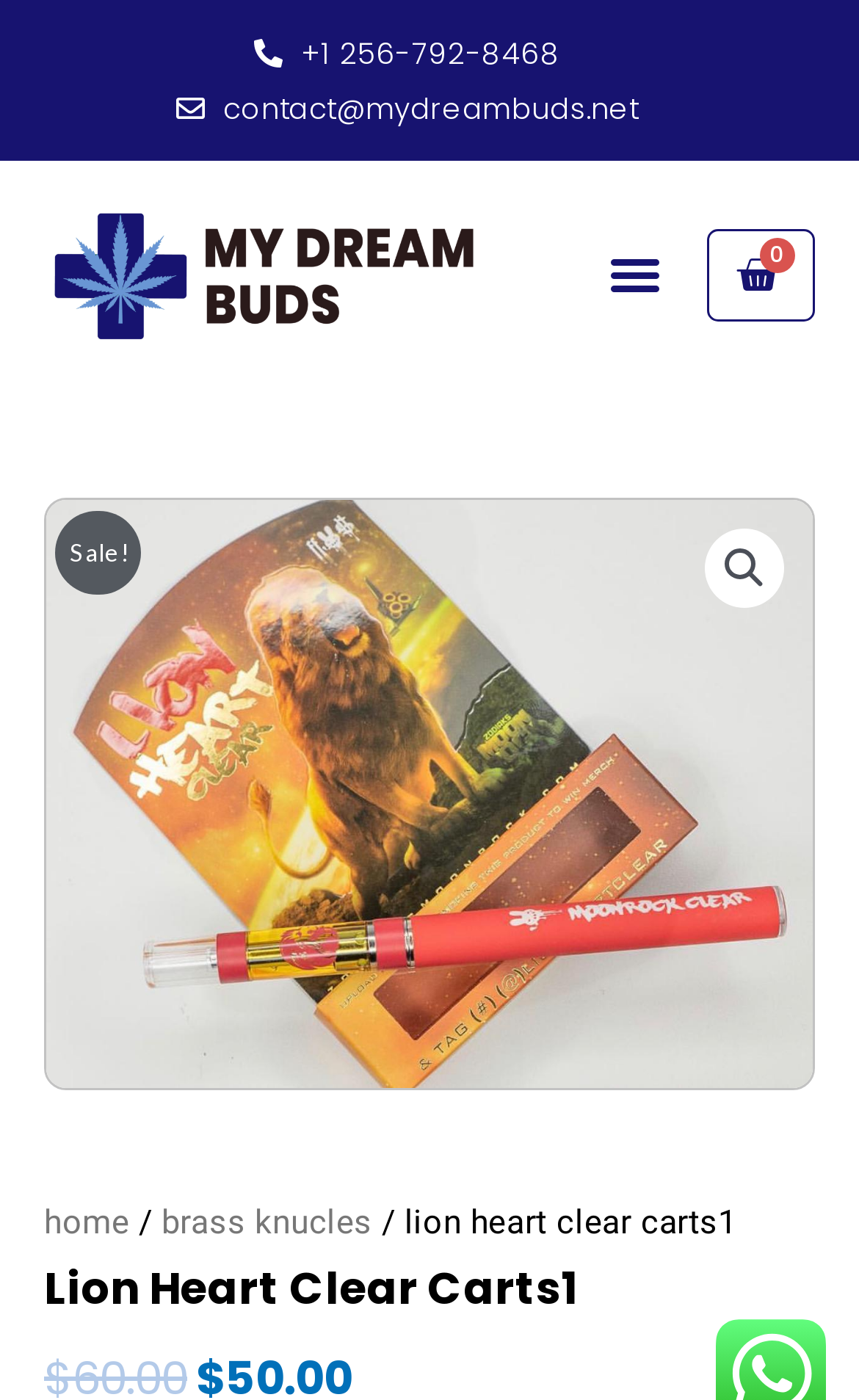What is the name of the product on this page?
Provide a detailed and well-explained answer to the question.

I found the name of the product by looking at the heading element with the text 'Lion Heart Clear Carts1' which is located at the top of the page, and also by looking at the image element with the same text.